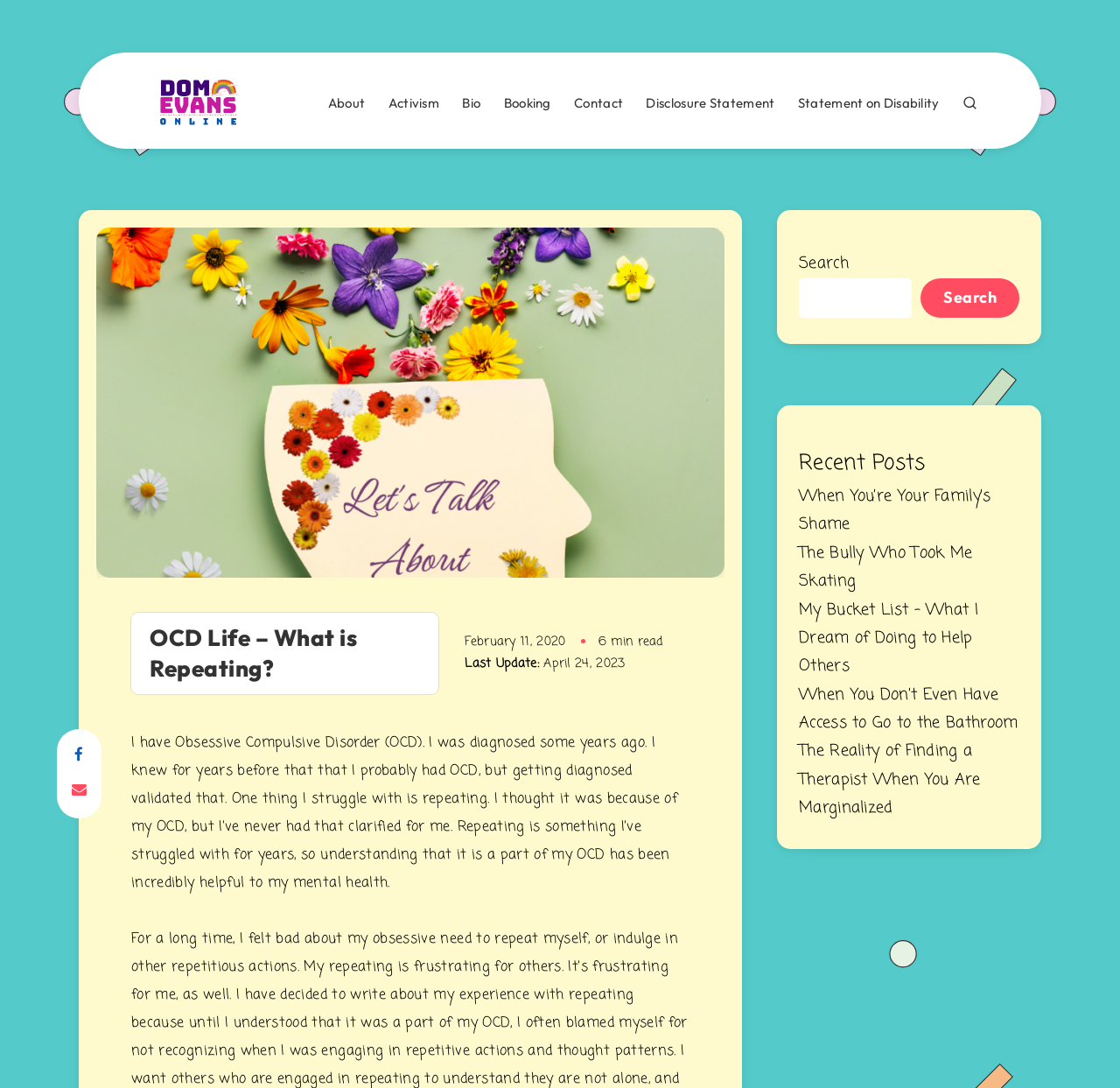What type of content is listed under 'Recent Posts'?
Please provide an in-depth and detailed response to the question.

The 'Recent Posts' section contains a list of links with titles such as 'When You’re Your Family’s Shame' and 'The Bully Who Took Me Skating'. This suggests that the content listed under 'Recent Posts' are links to articles or blog posts.